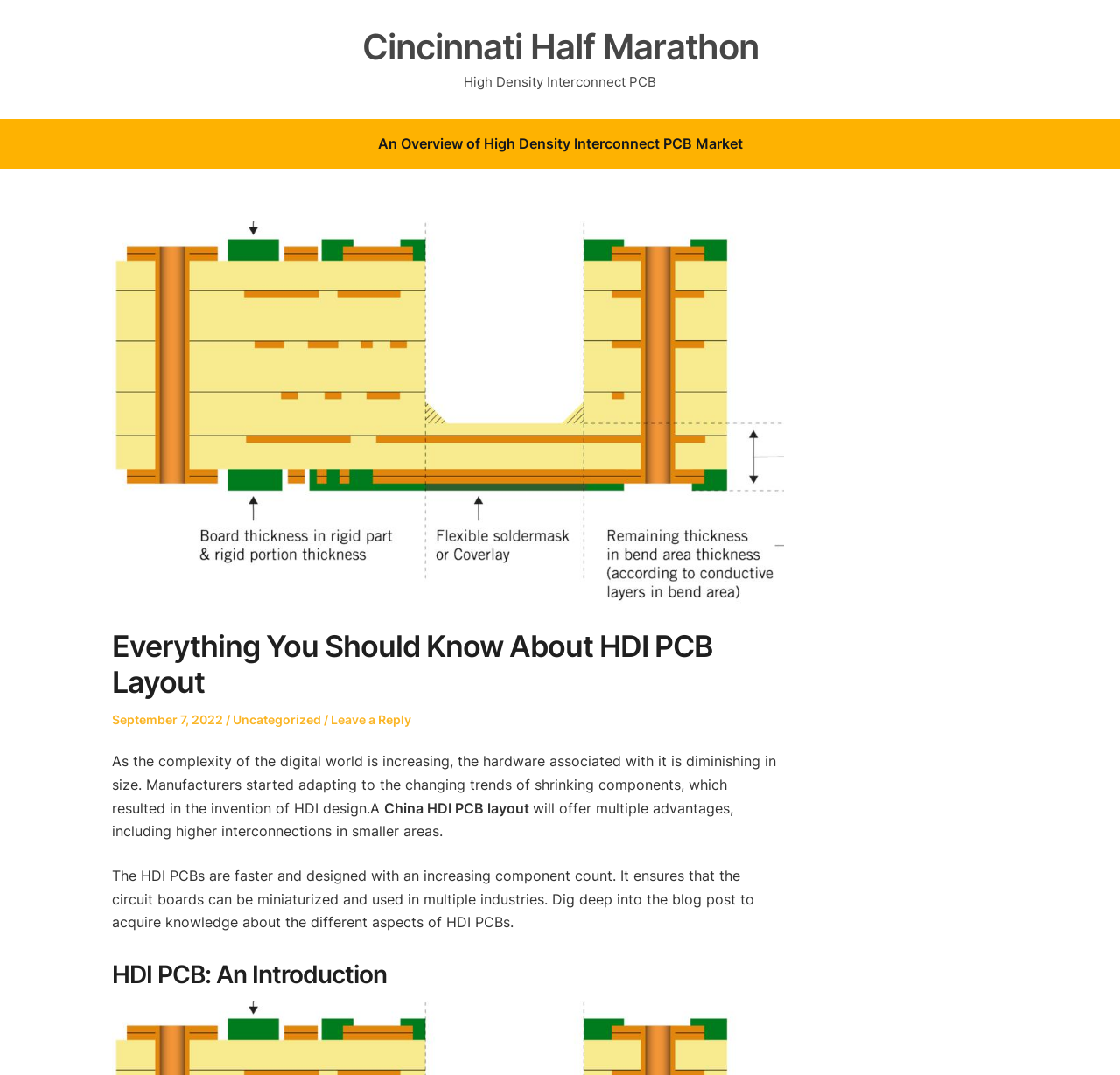What is the benefit of HDI PCBs?
Based on the screenshot, provide a one-word or short-phrase response.

Faster and miniaturized